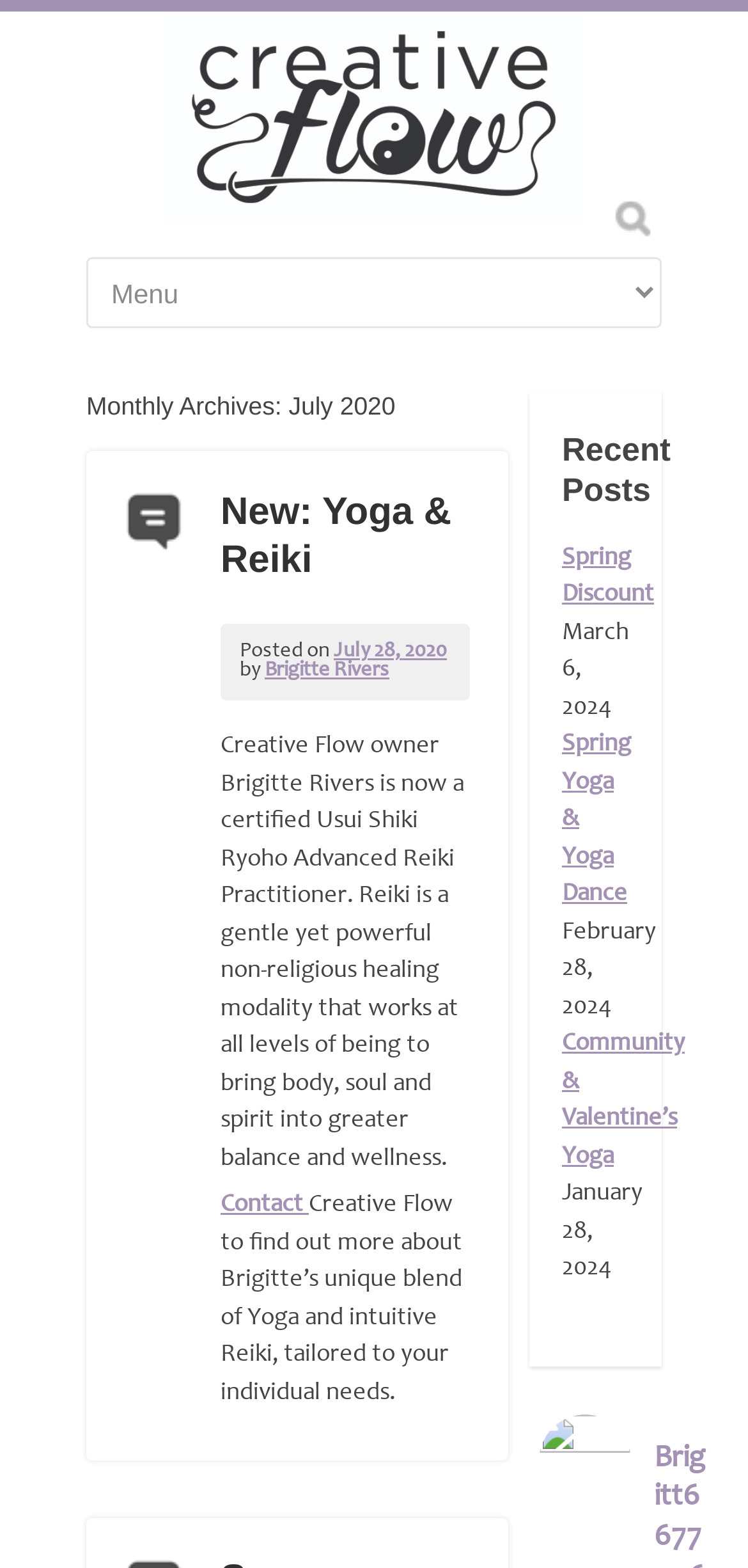Specify the bounding box coordinates of the area that needs to be clicked to achieve the following instruction: "select an option from the combobox".

[0.115, 0.164, 0.885, 0.209]